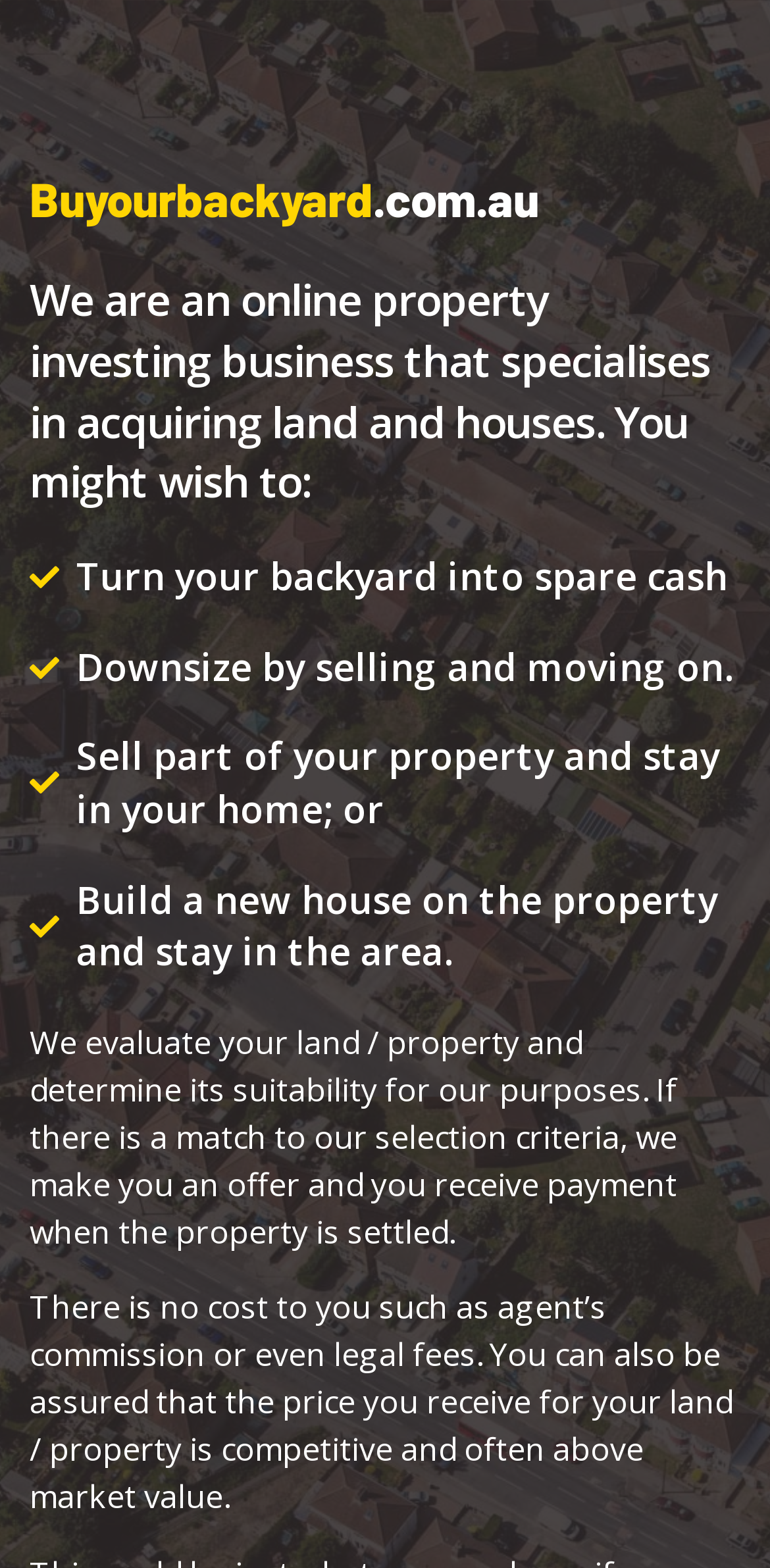Provide a brief response to the question using a single word or phrase: 
What does Buyourbackyard.com.au specialize in?

acquiring land and houses